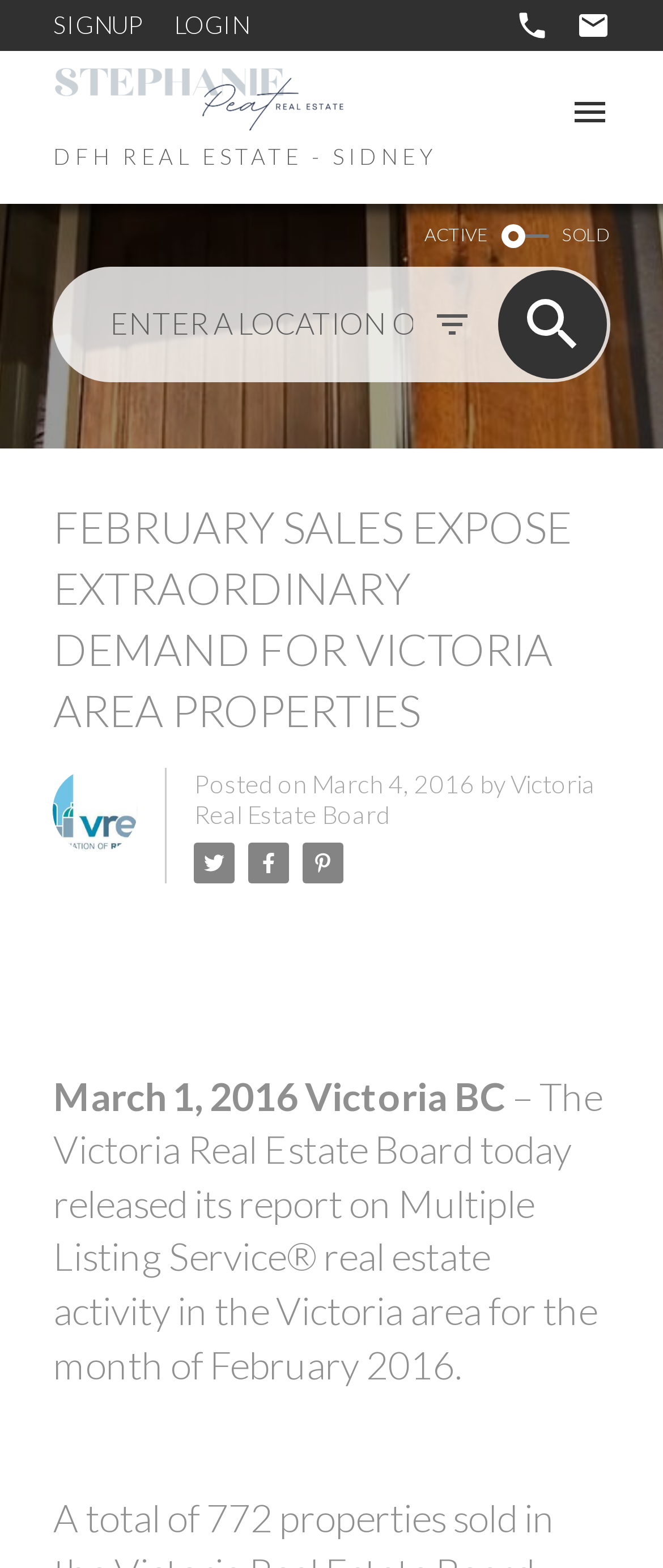Determine the bounding box coordinates for the clickable element to execute this instruction: "Click the SIGNUP link". Provide the coordinates as four float numbers between 0 and 1, i.e., [left, top, right, bottom].

[0.08, 0.006, 0.213, 0.025]